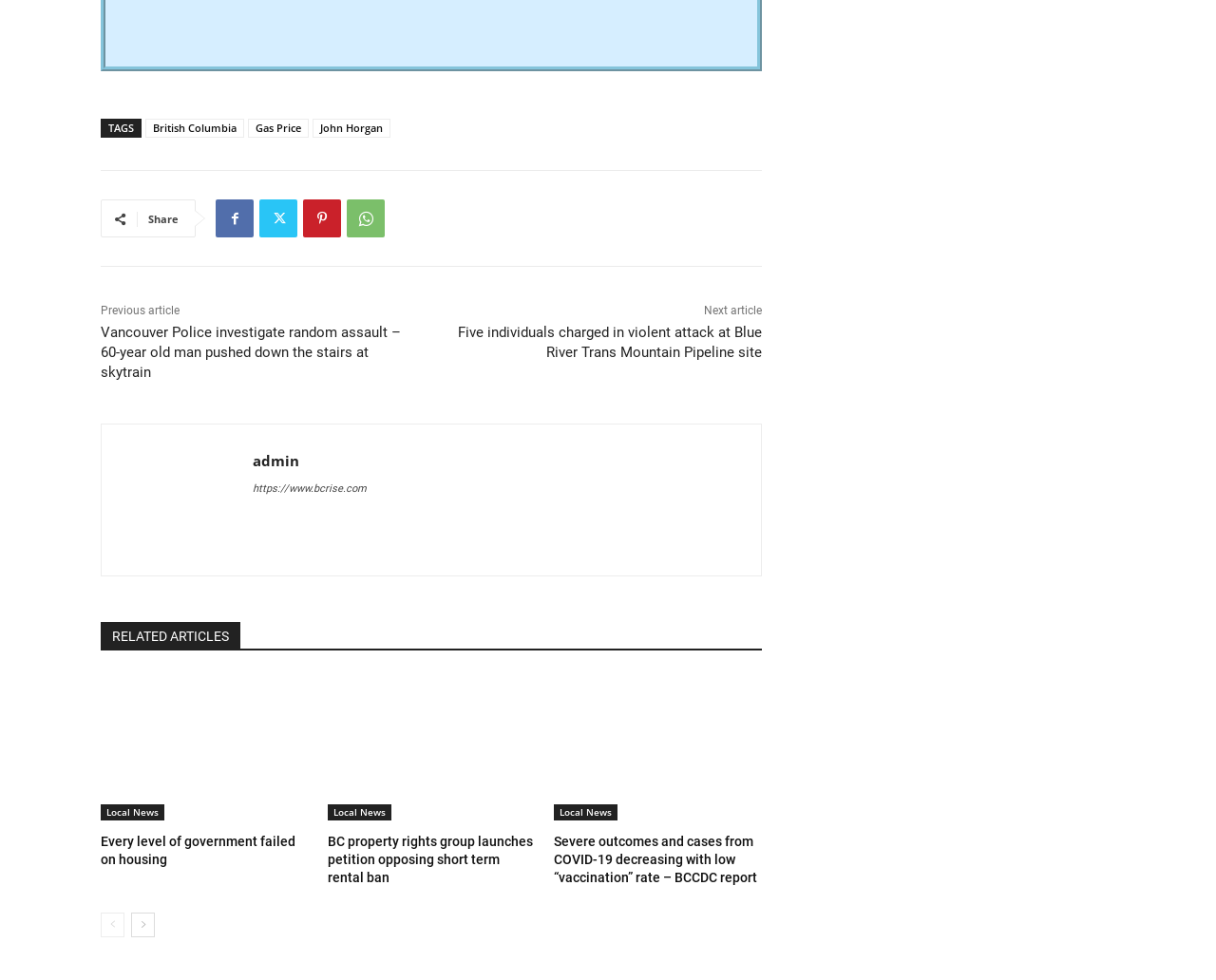Provide a one-word or one-phrase answer to the question:
How many pages are there in total?

More than 1